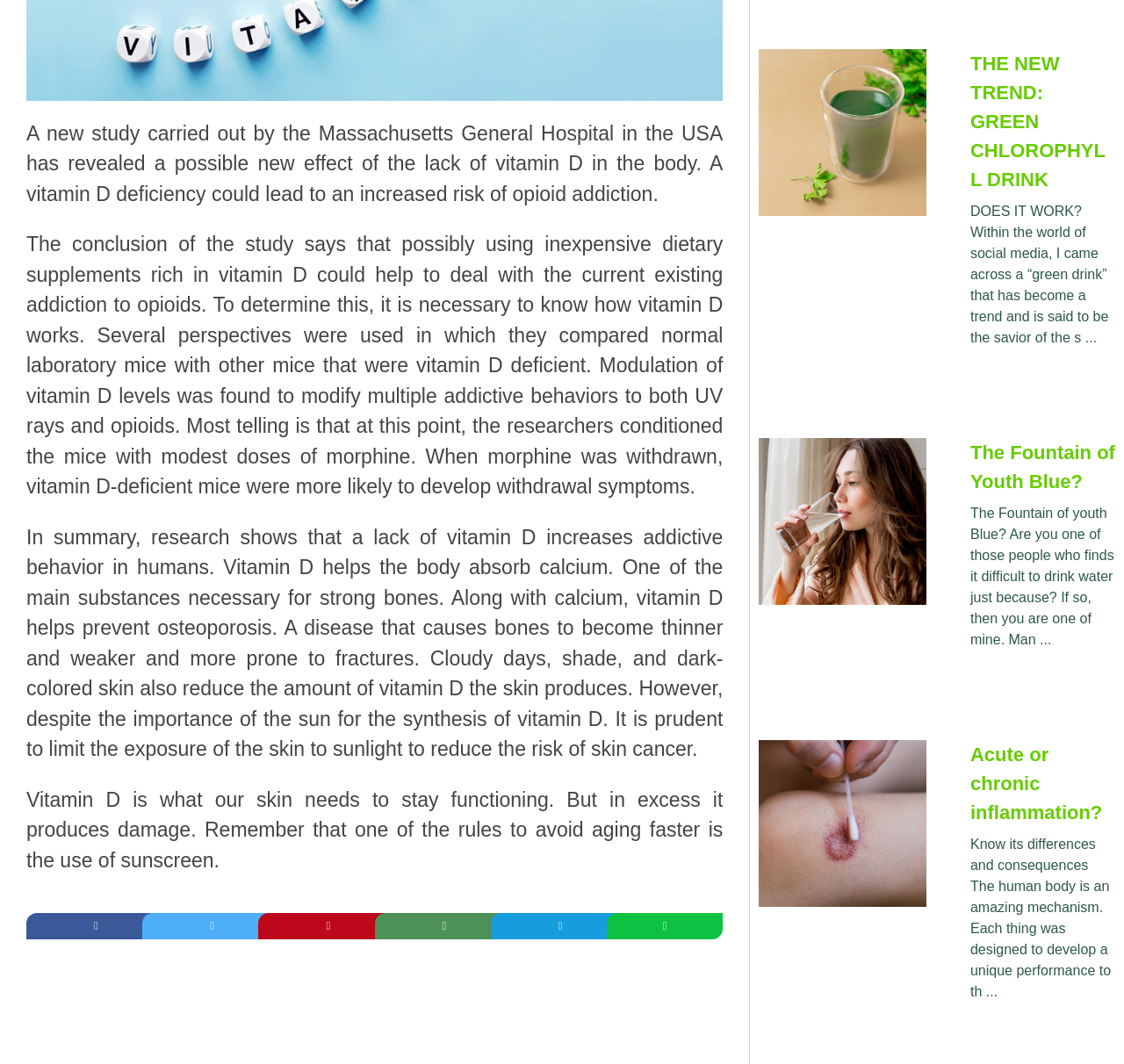Using the description: "The Fountain of Youth Blue?", identify the bounding box of the corresponding UI element in the screenshot.

[0.863, 0.415, 0.992, 0.463]